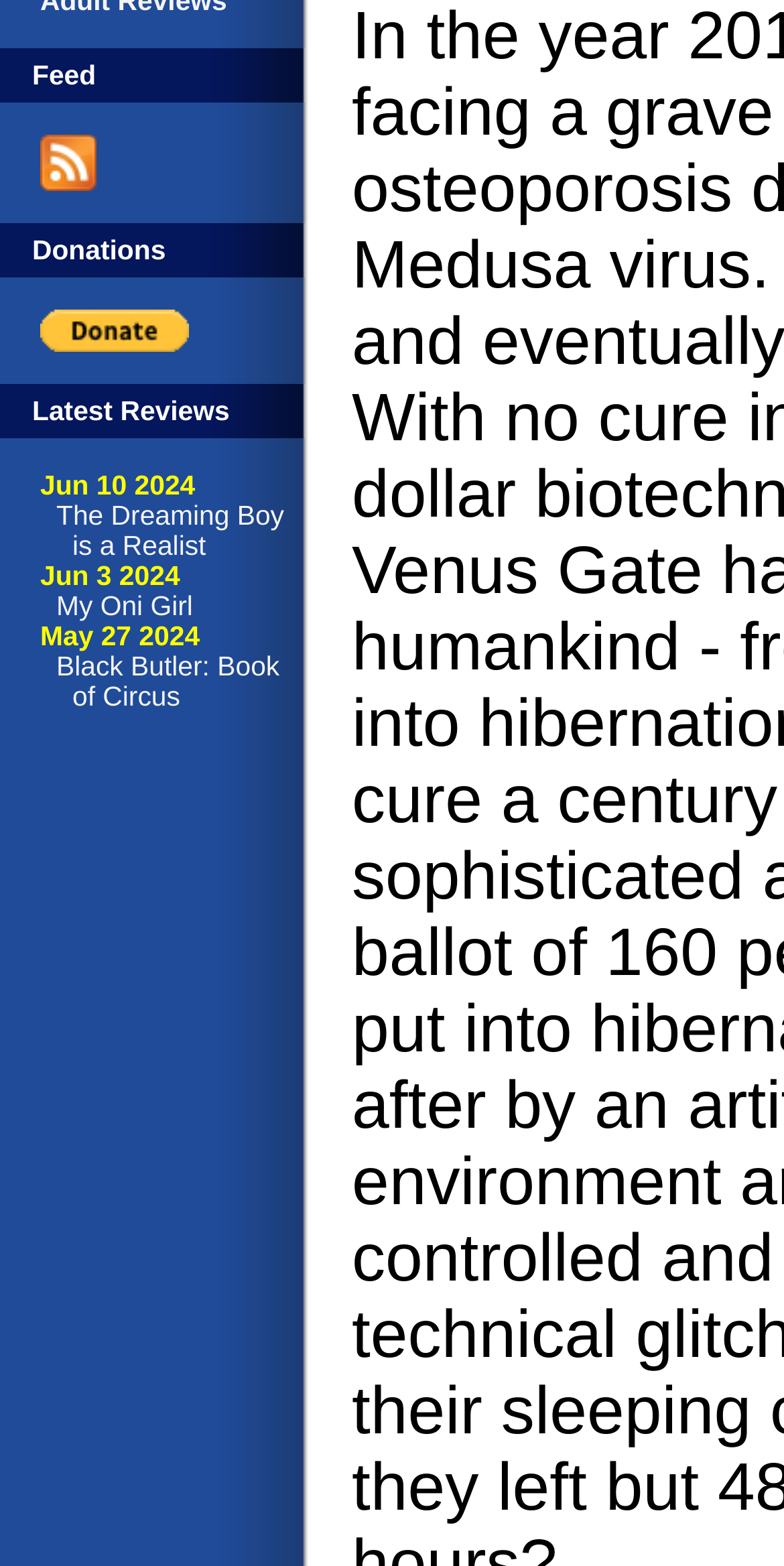Using the description: "My Oni Girl", determine the UI element's bounding box coordinates. Ensure the coordinates are in the format of four float numbers between 0 and 1, i.e., [left, top, right, bottom].

[0.072, 0.377, 0.246, 0.397]